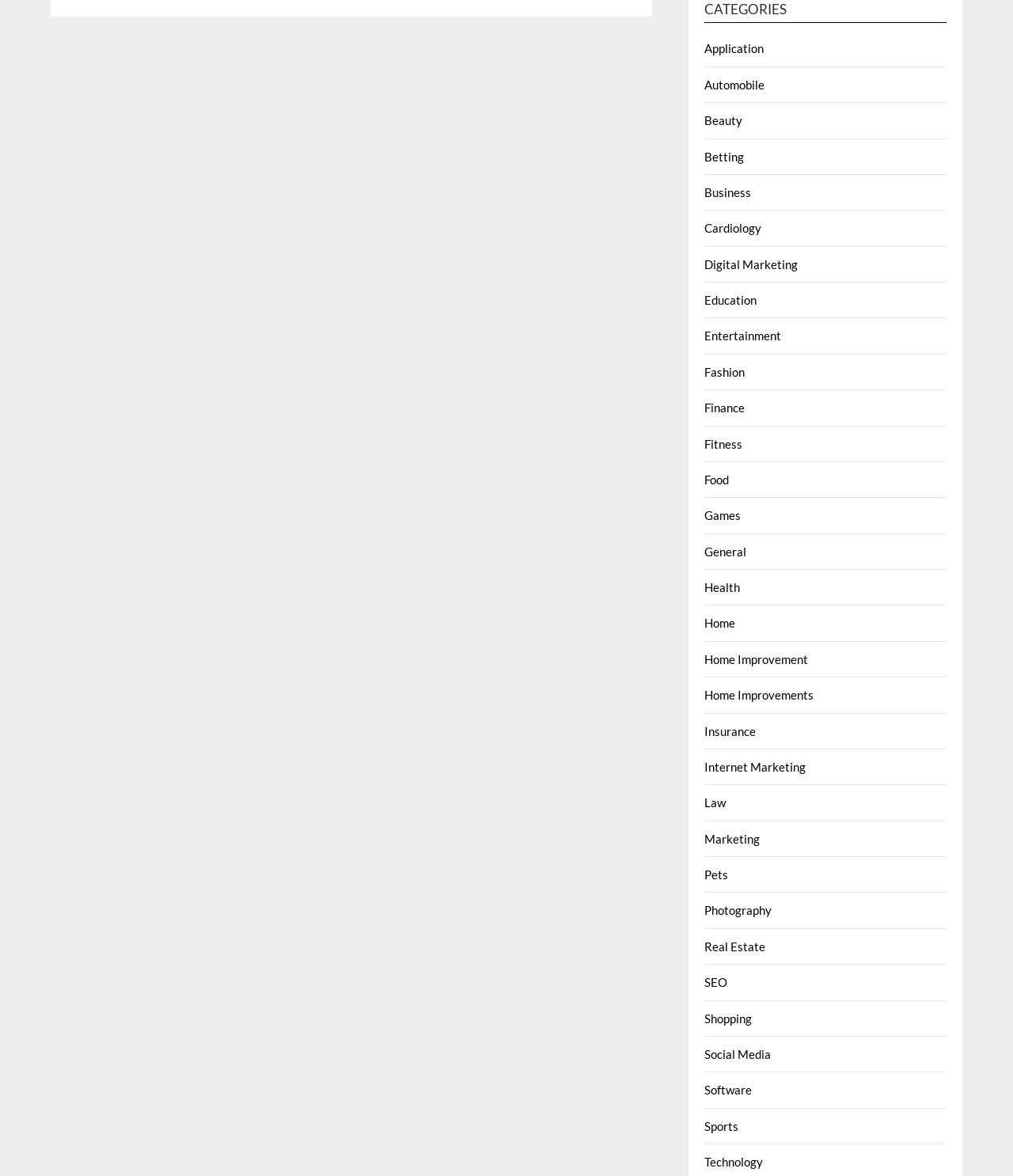From the element description Internet Marketing, predict the bounding box coordinates of the UI element. The coordinates must be specified in the format (top-left x, top-left y, bottom-right x, bottom-right y) and should be within the 0 to 1 range.

[0.696, 0.646, 0.796, 0.658]